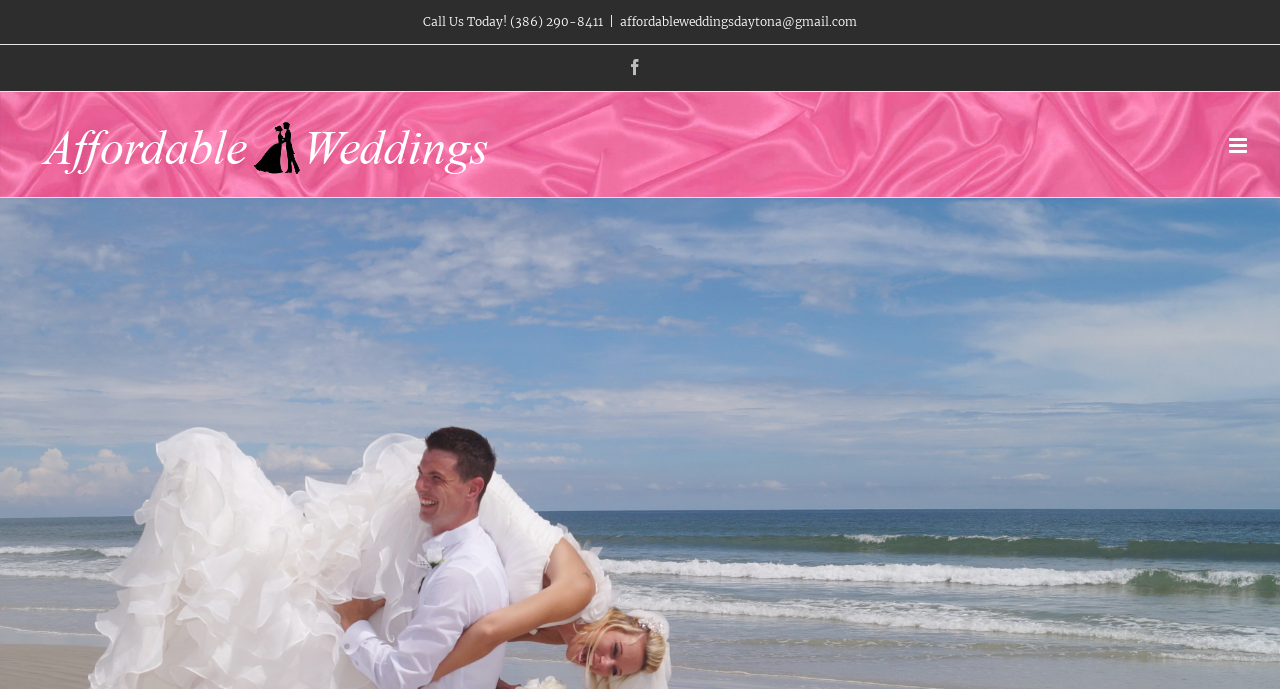How many social media links are present on the webpage?
Please provide a comprehensive answer based on the contents of the image.

I counted the social media links by looking at the top section of the webpage, where I found a Facebook link represented by the Facebook icon. There is only one social media link present.